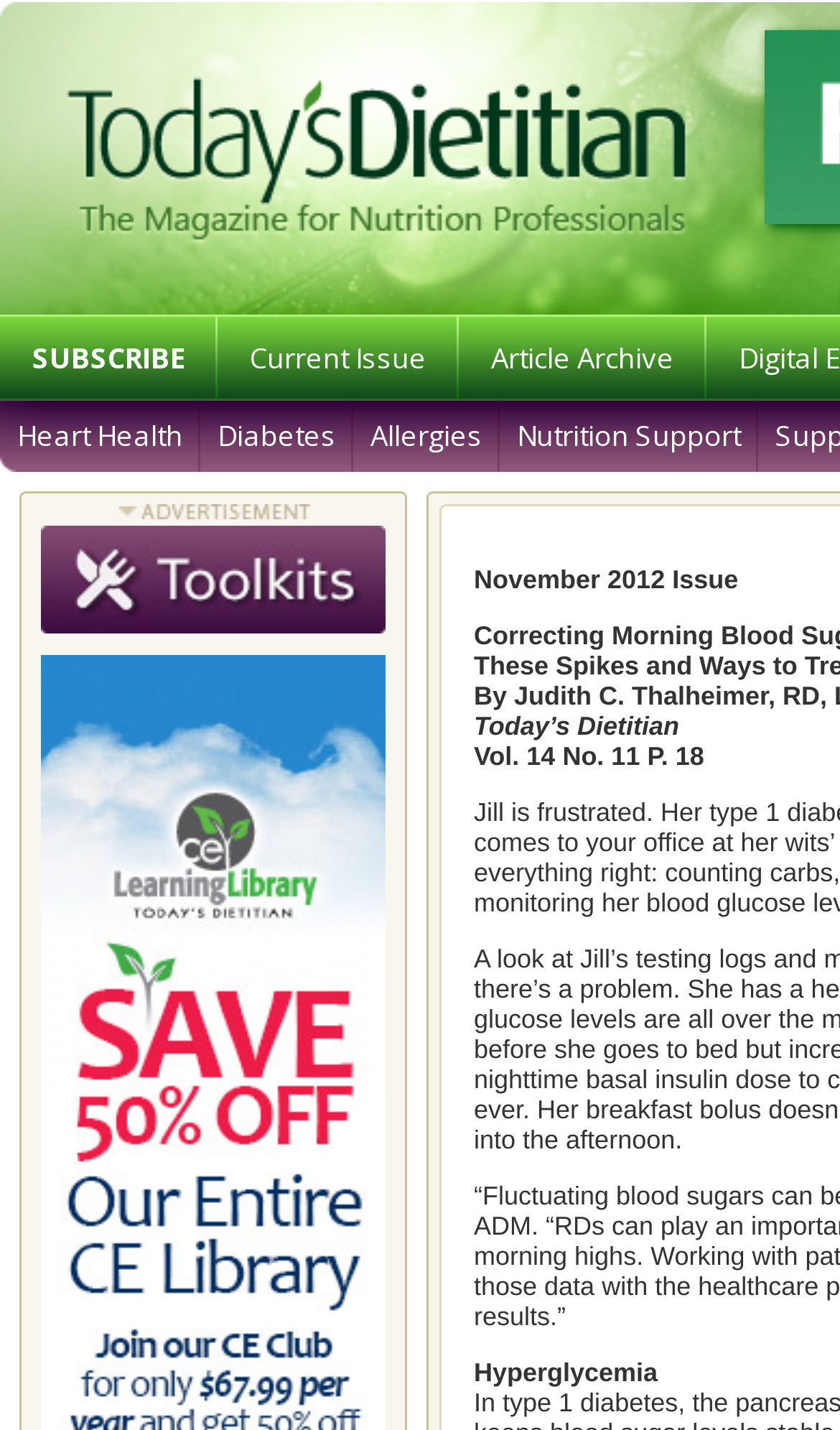From the element description Diabetes, predict the bounding box coordinates of the UI element. The coordinates must be specified in the format (top-left x, top-left y, bottom-right x, bottom-right y) and should be within the 0 to 1 range.

[0.238, 0.28, 0.421, 0.33]